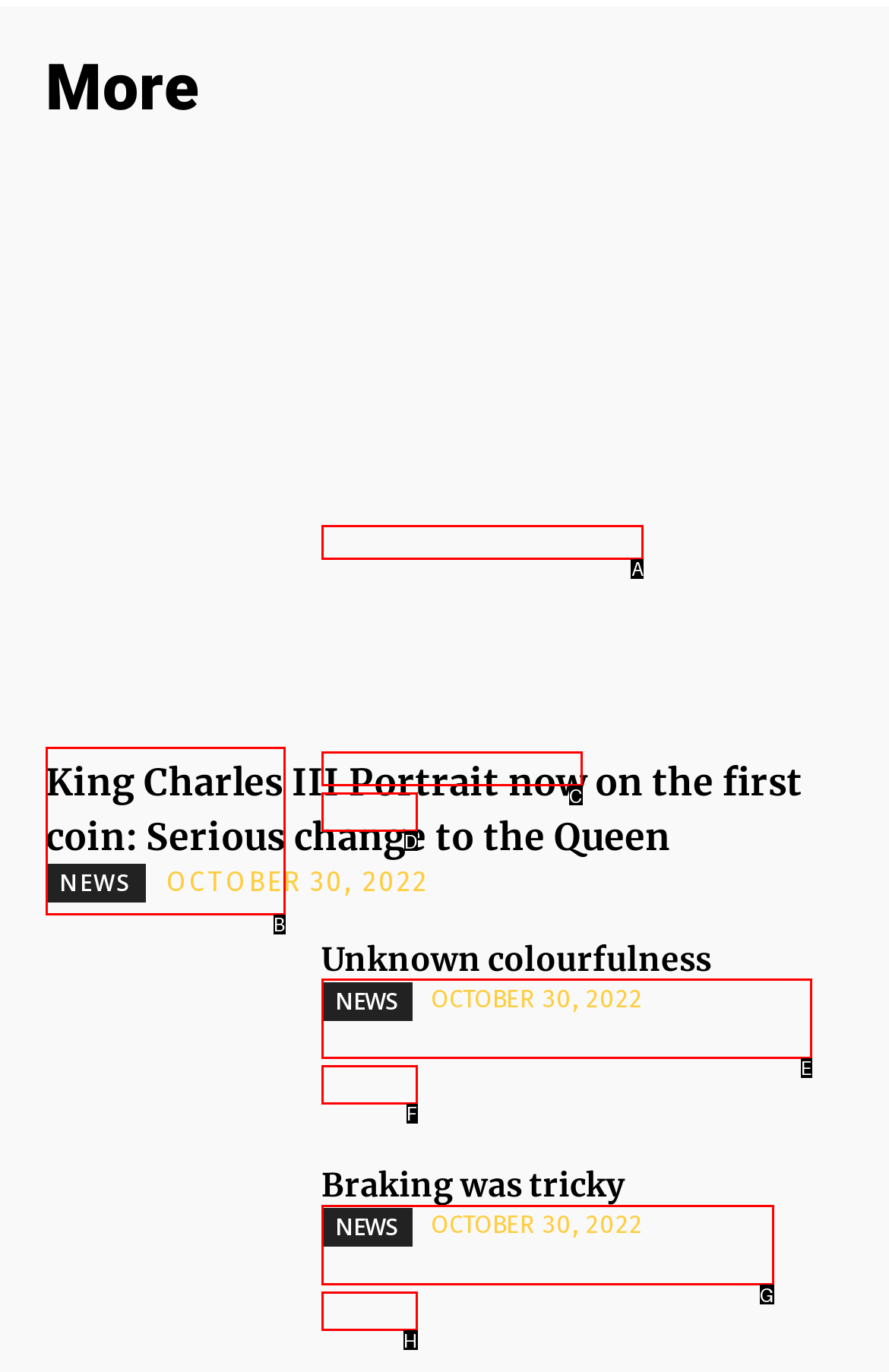Select the letter that corresponds to the description: title="Braking was tricky". Provide your answer using the option's letter.

B